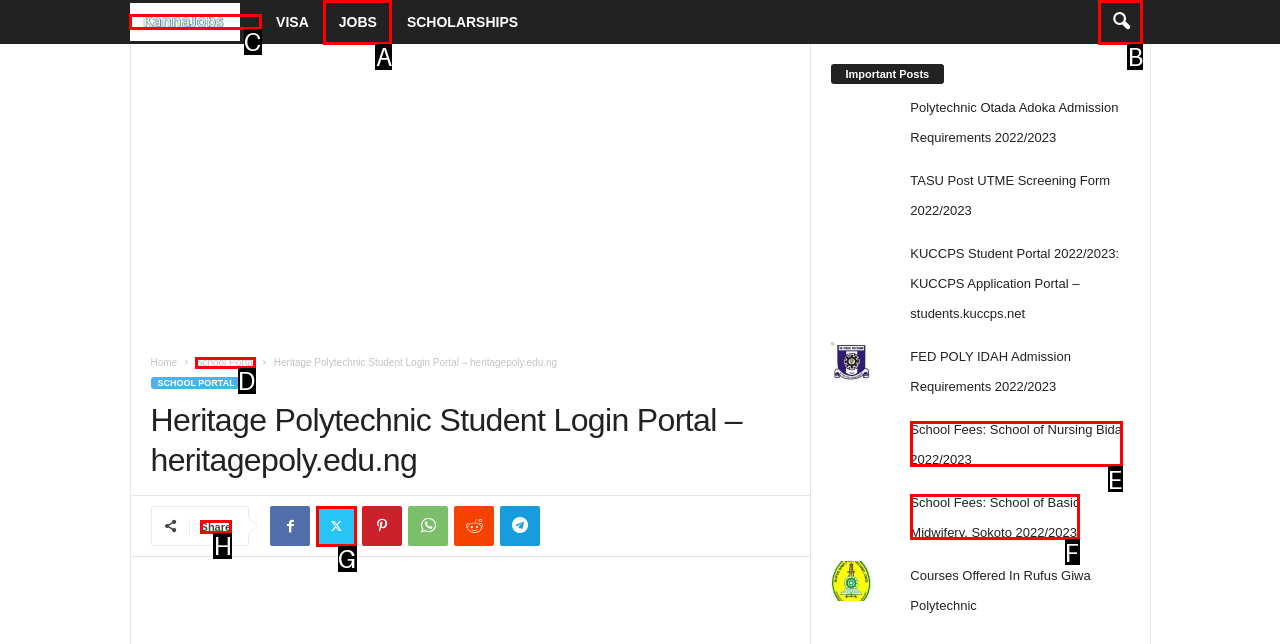Which letter corresponds to the correct option to complete the task: Share the page?
Answer with the letter of the chosen UI element.

H